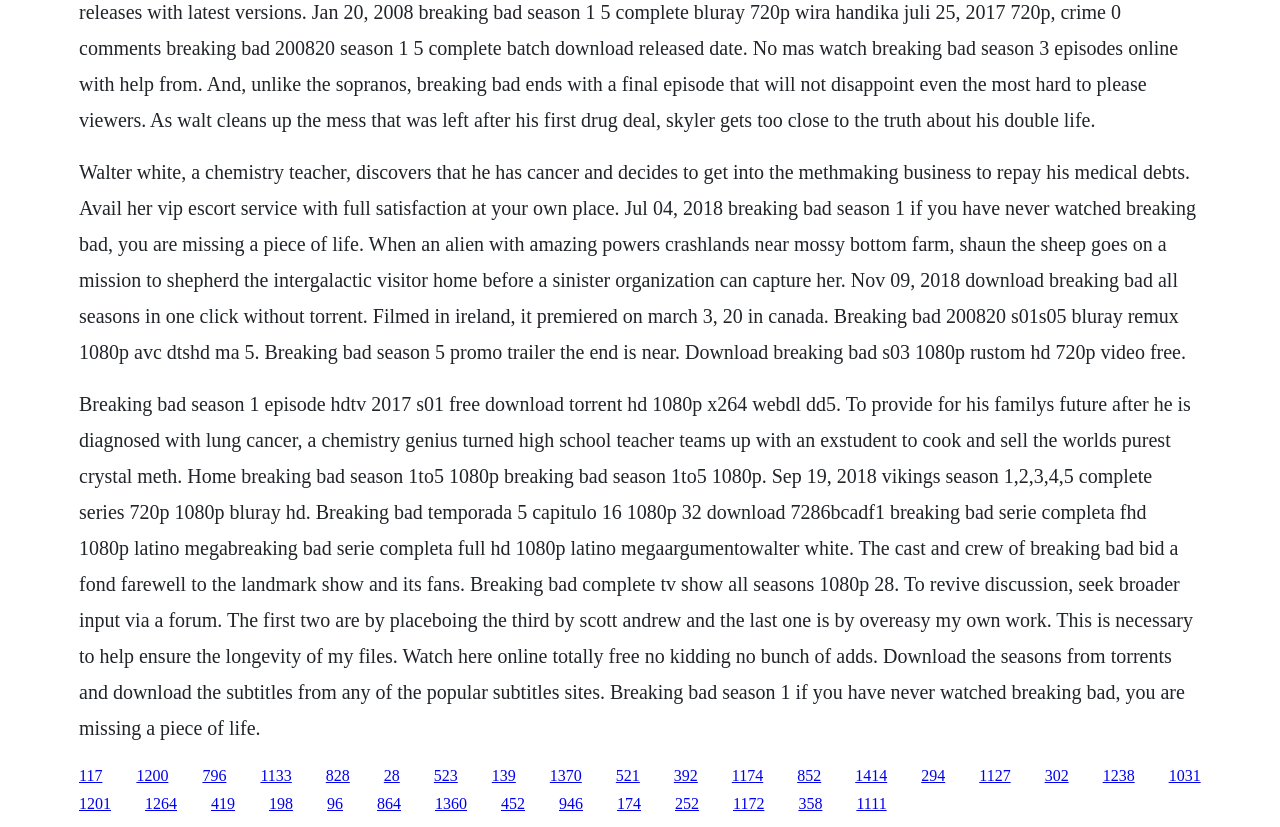Please find the bounding box coordinates of the element that you should click to achieve the following instruction: "Click the link to download Vikings Season 1-5 complete series". The coordinates should be presented as four float numbers between 0 and 1: [left, top, right, bottom].

[0.913, 0.927, 0.938, 0.948]